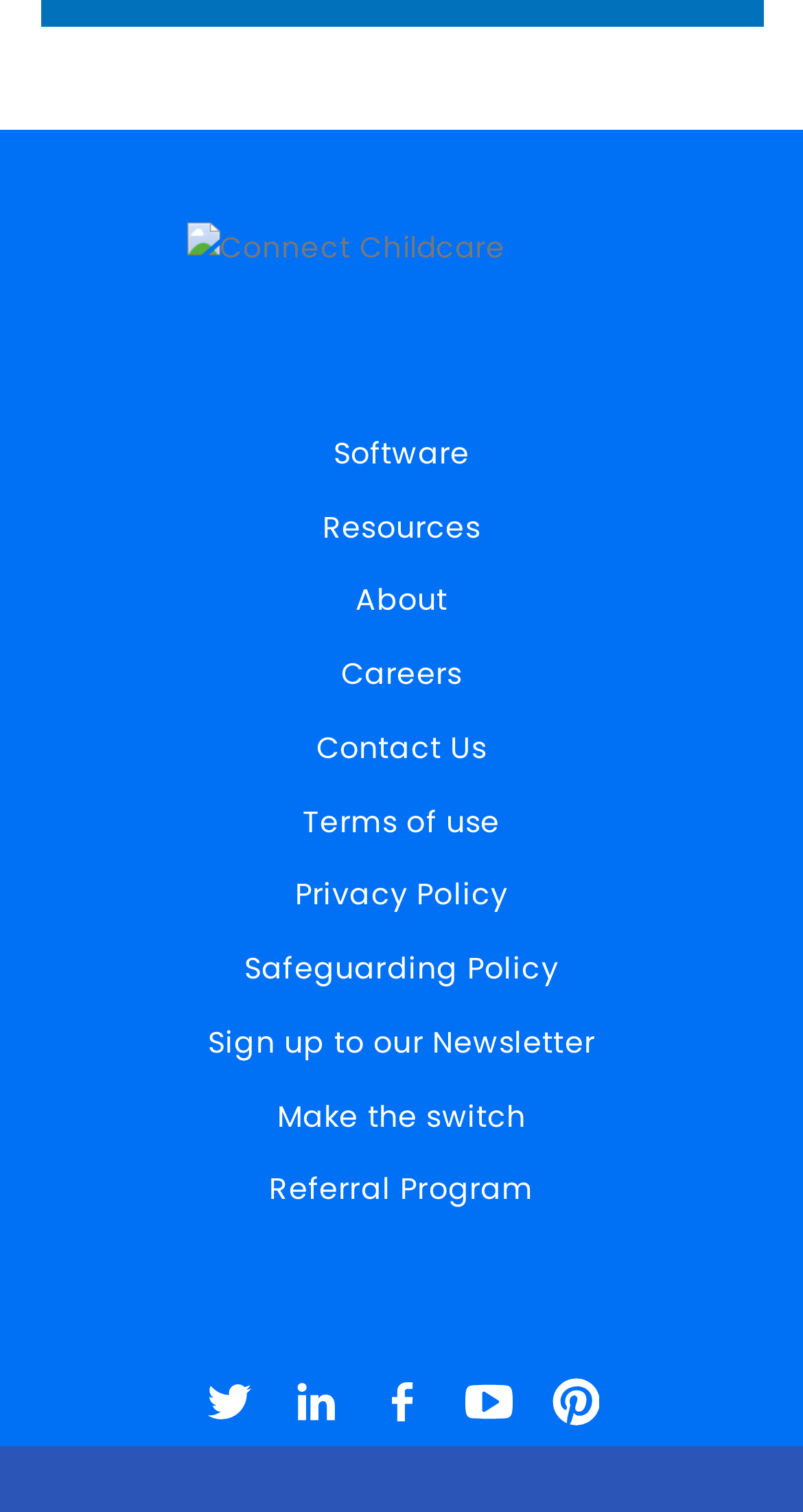Identify the bounding box coordinates for the UI element mentioned here: "Make the switch". Provide the coordinates as four float values between 0 and 1, i.e., [left, top, right, bottom].

[0.103, 0.715, 0.897, 0.763]